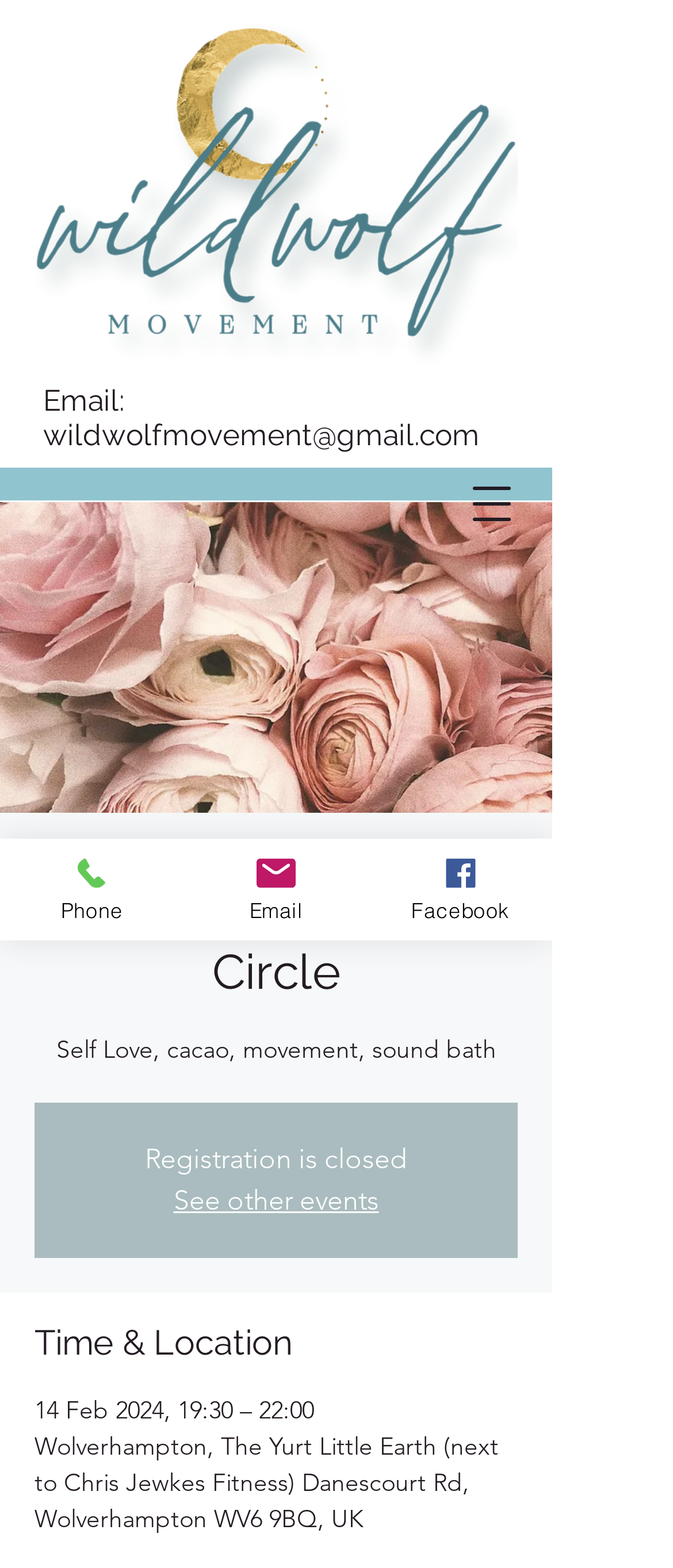What social media platform is linked in the top-right corner?
Look at the image and respond to the question as thoroughly as possible.

I found the social media platform by looking at the top-right corner, where there is a 'Social Bar' with links to Facebook and Instagram. The Facebook link is the first one.